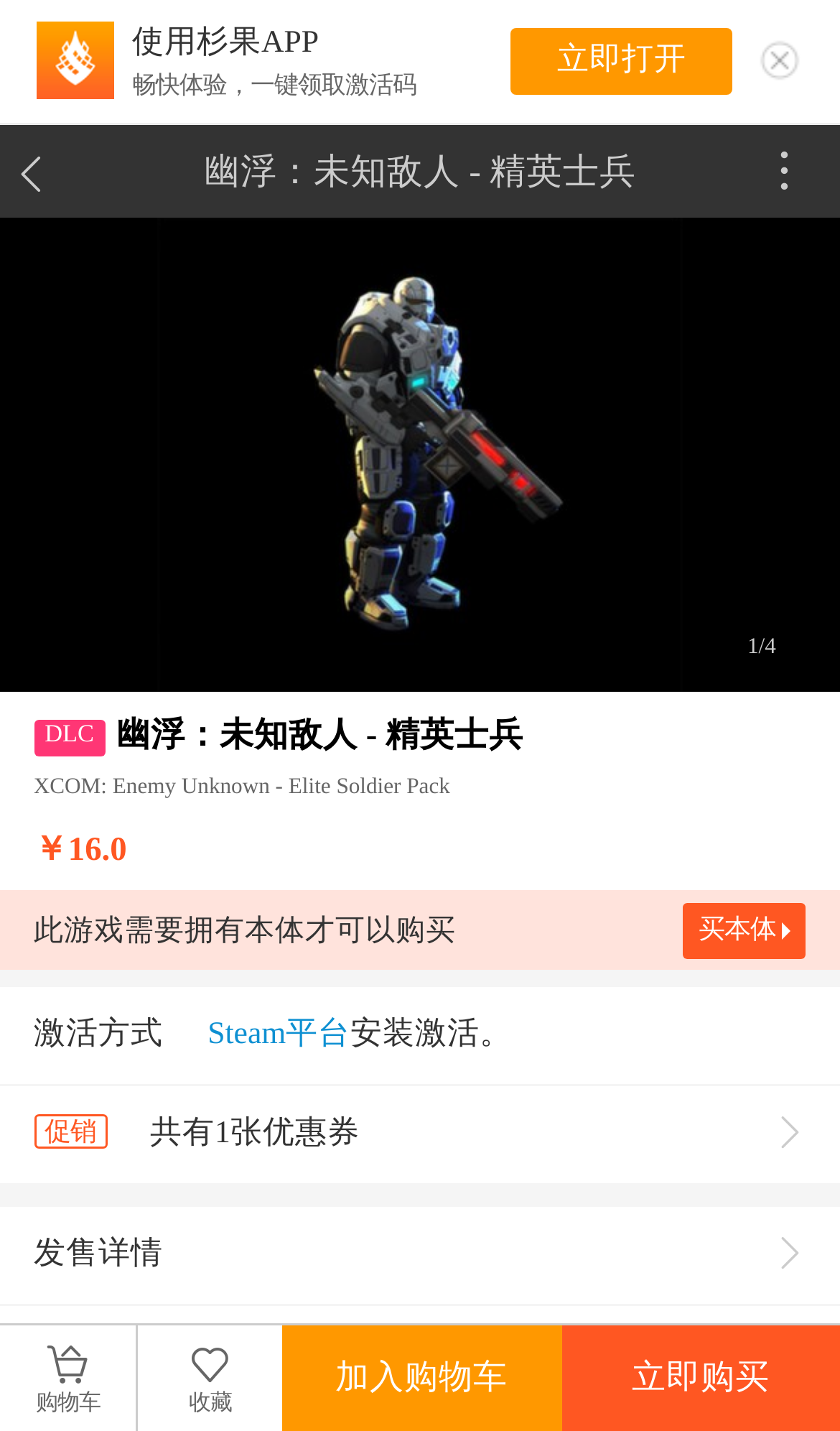Detail the various sections and features present on the webpage.

This webpage is a game service platform that provides various game-related services. At the top, there is a promotion to download the杉果APP, with a call-to-action button "立即打开" (Open Immediately) on the right side. Below this section, there is a large image that spans the entire width of the page, likely a game banner or promotional image.

On the left side of the page, there are two buttons, one with a '\ue6b8' icon and another with a '\ue720' icon, which may represent navigation or menu options. Below these buttons, there is a game title "幽浮：未知敌人 - 精英士兵" (XCOM: Enemy Unknown - Elite Soldier Pack) with a "DLC" label next to it.

The game information section is divided into several parts. On the left, there is a price label "￥16.0" with a note that the game requires the base game to be purchased. On the right, there is a "买本体" (Buy Base Game) button. Below this section, there is a "激活方式" (Activation Method) section that explains how to activate the game on the Steam platform.

Further down the page, there is a "促销" (Promotion) section that indicates there is one available coupon. Below this section, there are two more links, "发售详情" (Release Details) and "配置详情" (Configuration Details), which likely provide more information about the game.

Overall, this webpage appears to be a game details page that provides information about a specific game, including its price, activation method, and promotions.